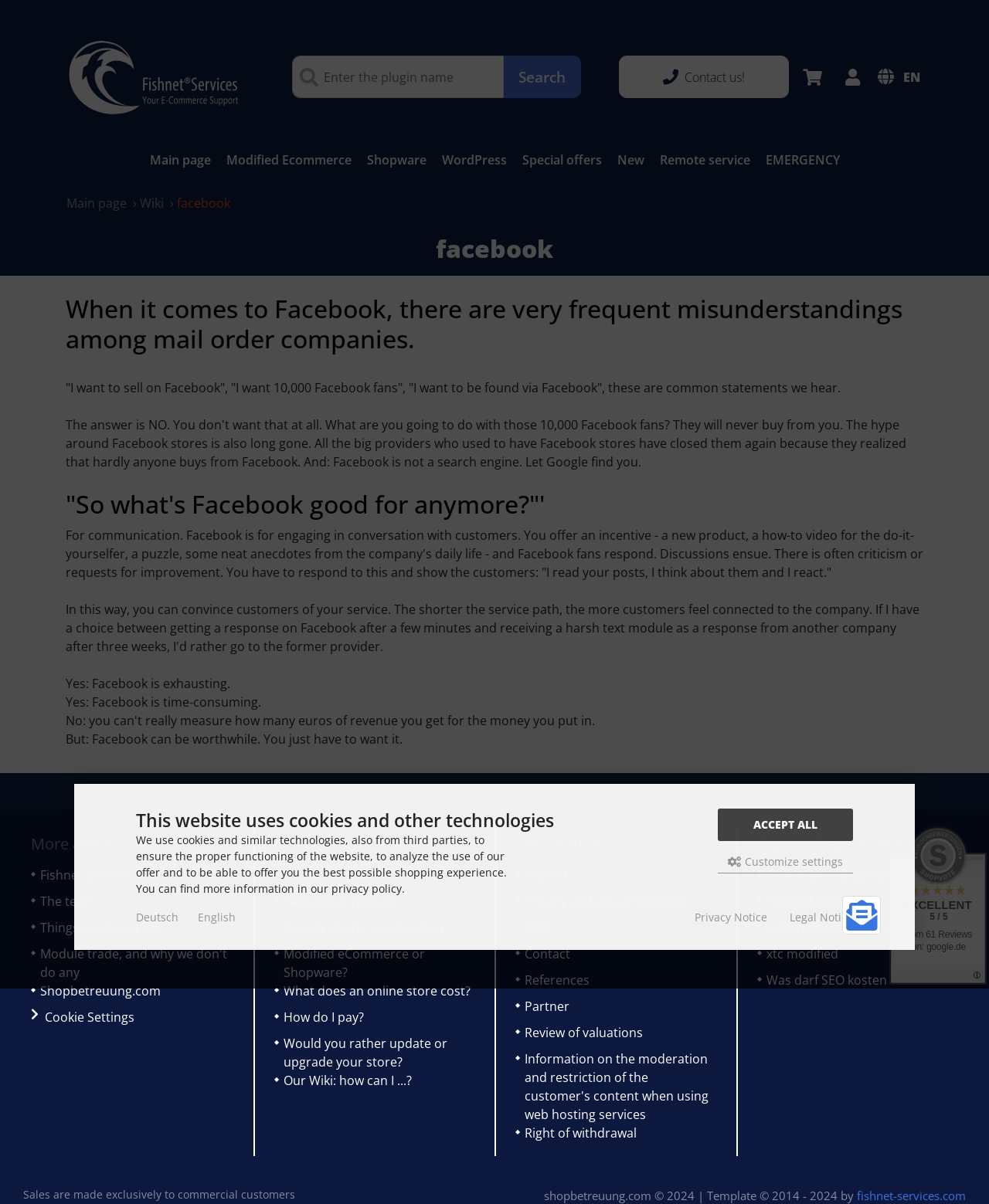How many links are there in the footer section?
Examine the image and give a concise answer in one word or a short phrase.

14